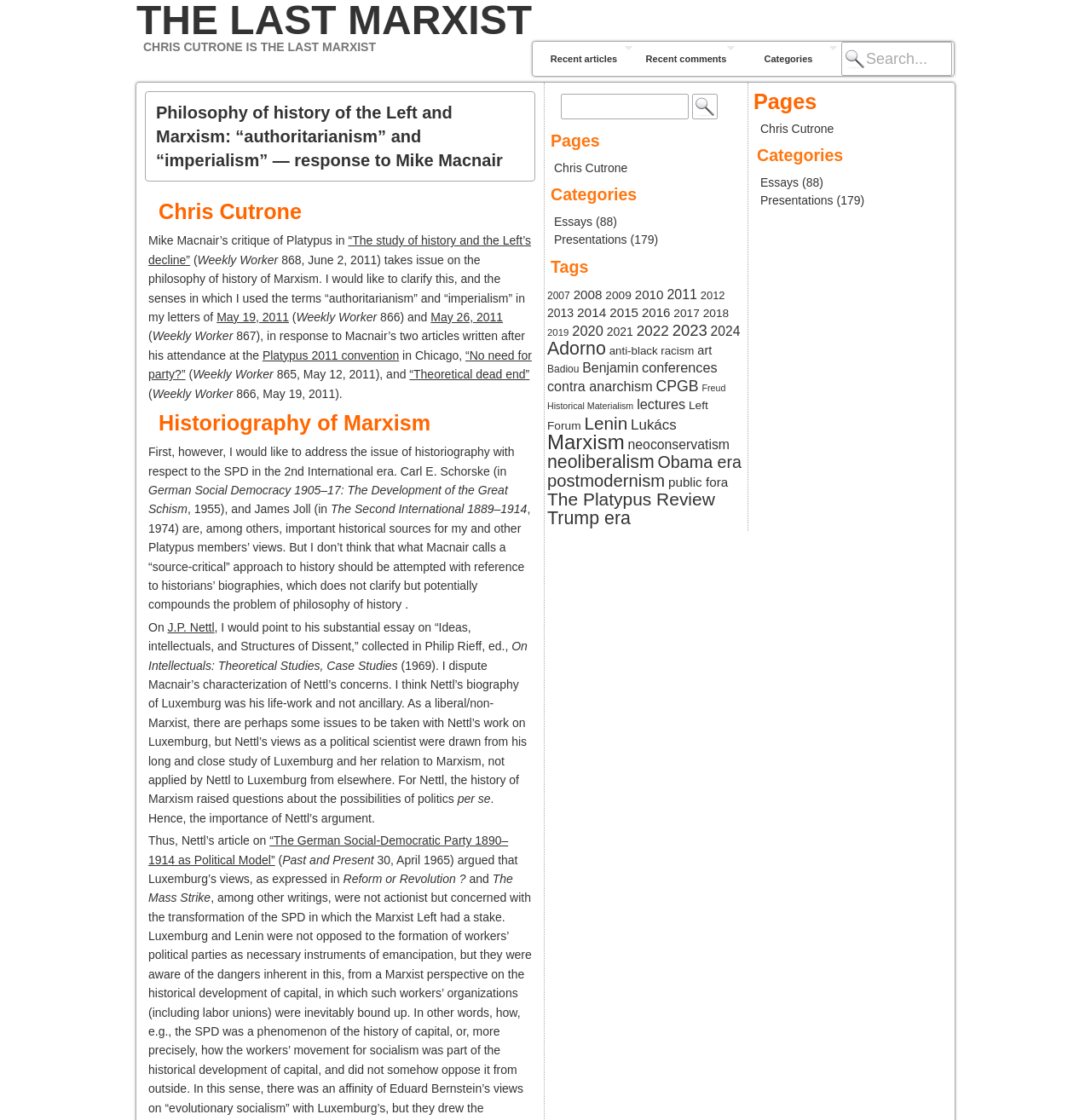Please specify the bounding box coordinates for the clickable region that will help you carry out the instruction: "Go to the categories page".

[0.676, 0.037, 0.77, 0.068]